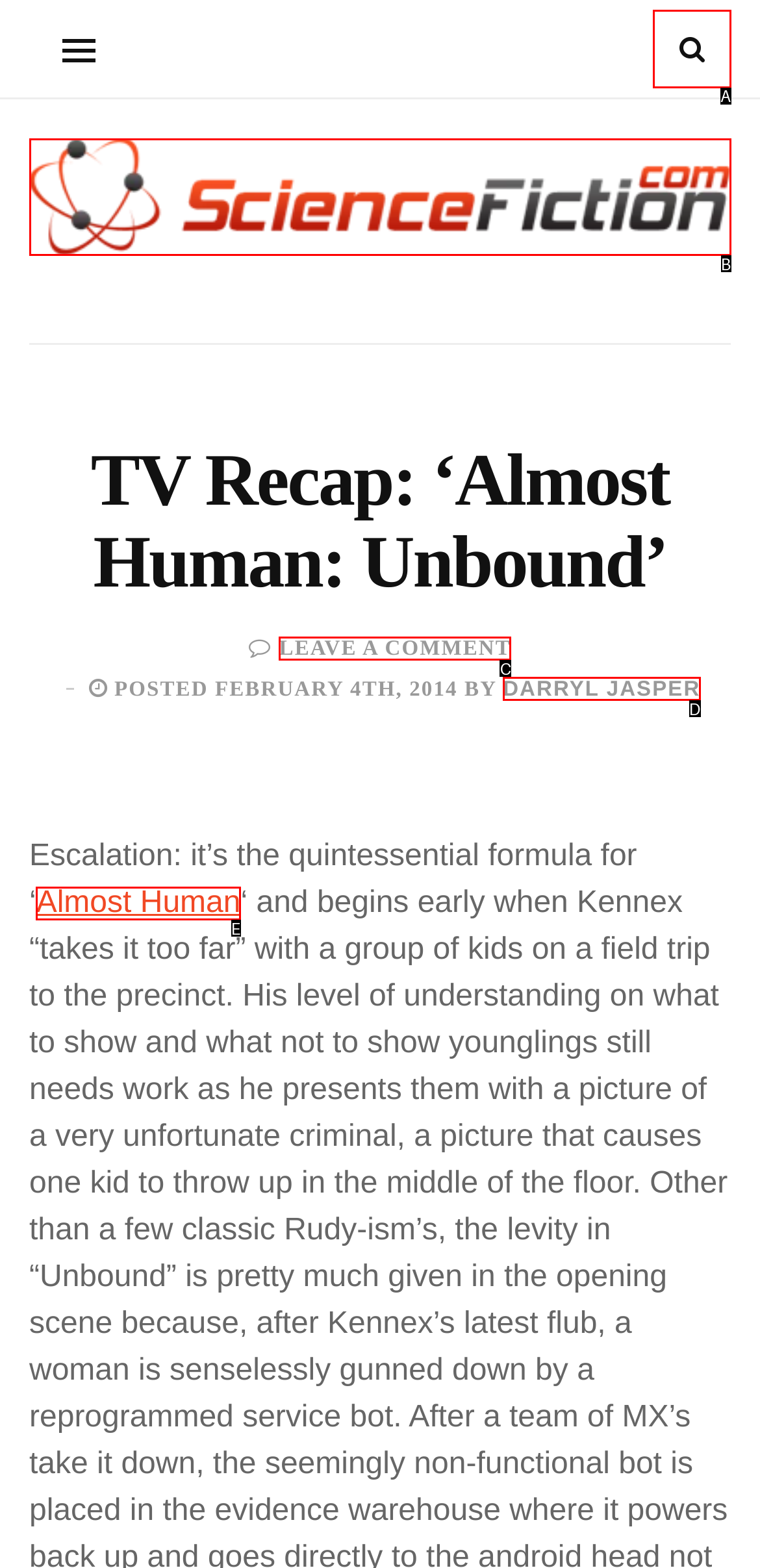Based on the description: Leave a comment
Select the letter of the corresponding UI element from the choices provided.

C